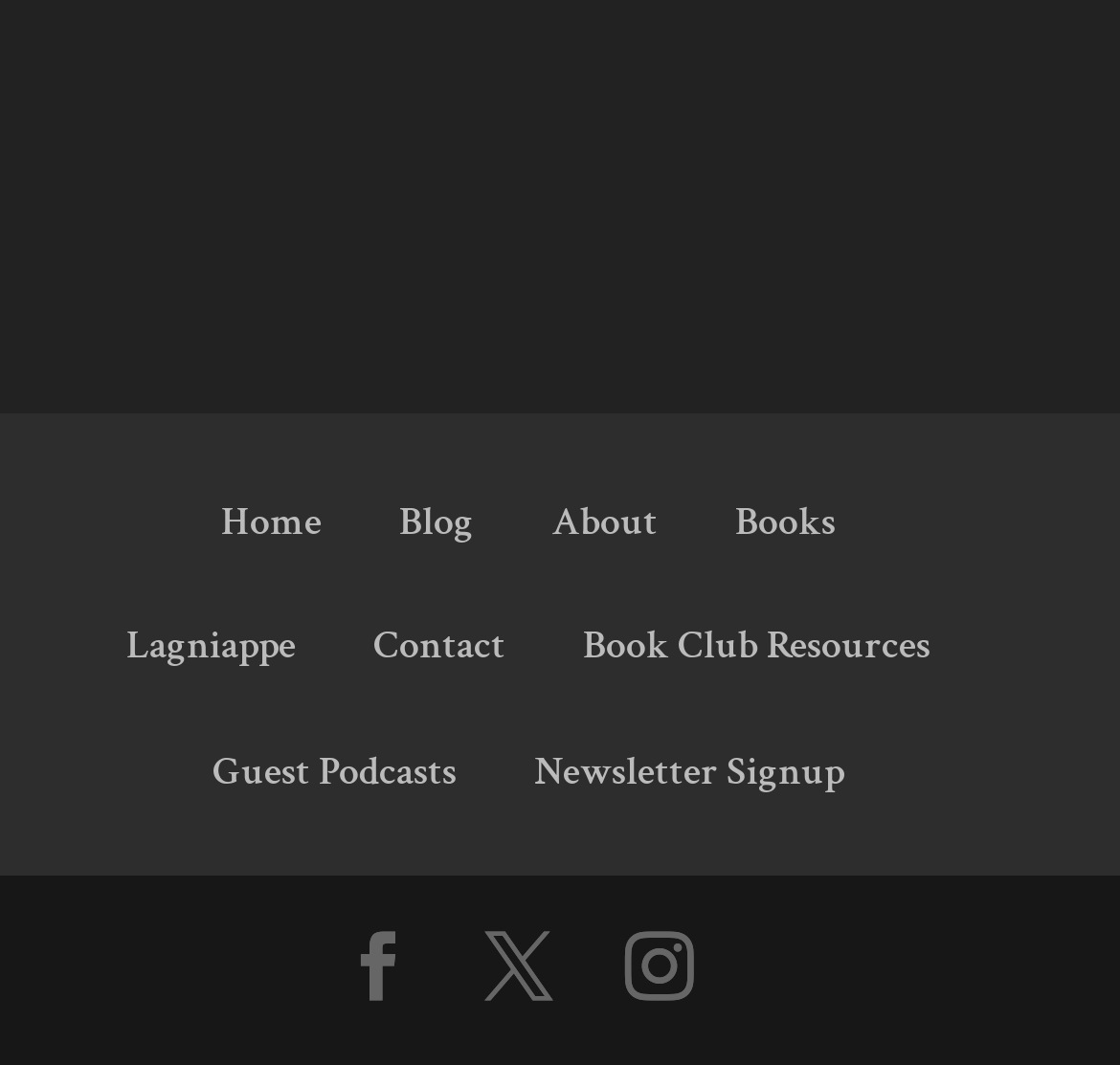Identify the bounding box coordinates of the clickable region required to complete the instruction: "sign up for the newsletter". The coordinates should be given as four float numbers within the range of 0 and 1, i.e., [left, top, right, bottom].

[0.477, 0.701, 0.754, 0.75]